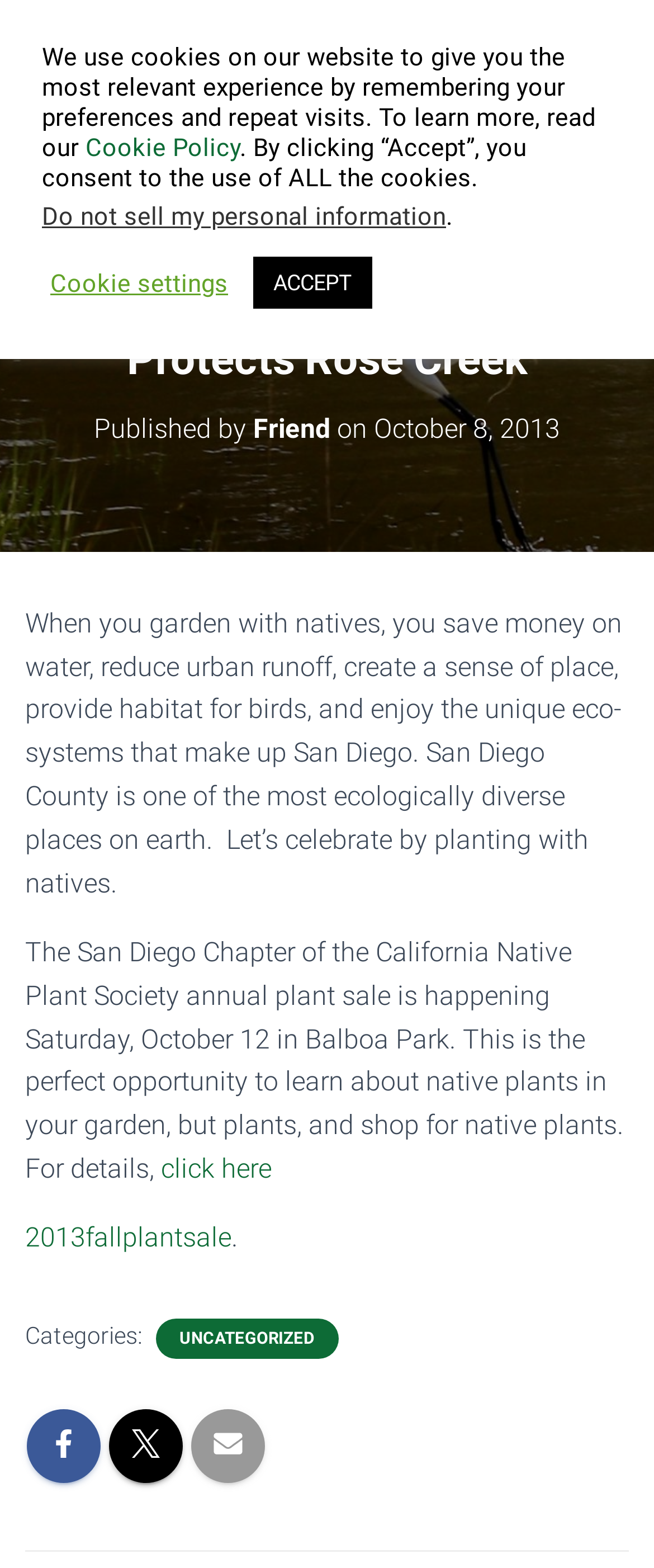What is the benefit of gardening with natives?
Use the information from the image to give a detailed answer to the question.

I can see a text mentioning that when you garden with natives, you save money on water, which suggests that one of the benefits of gardening with natives is to reduce water expenses.